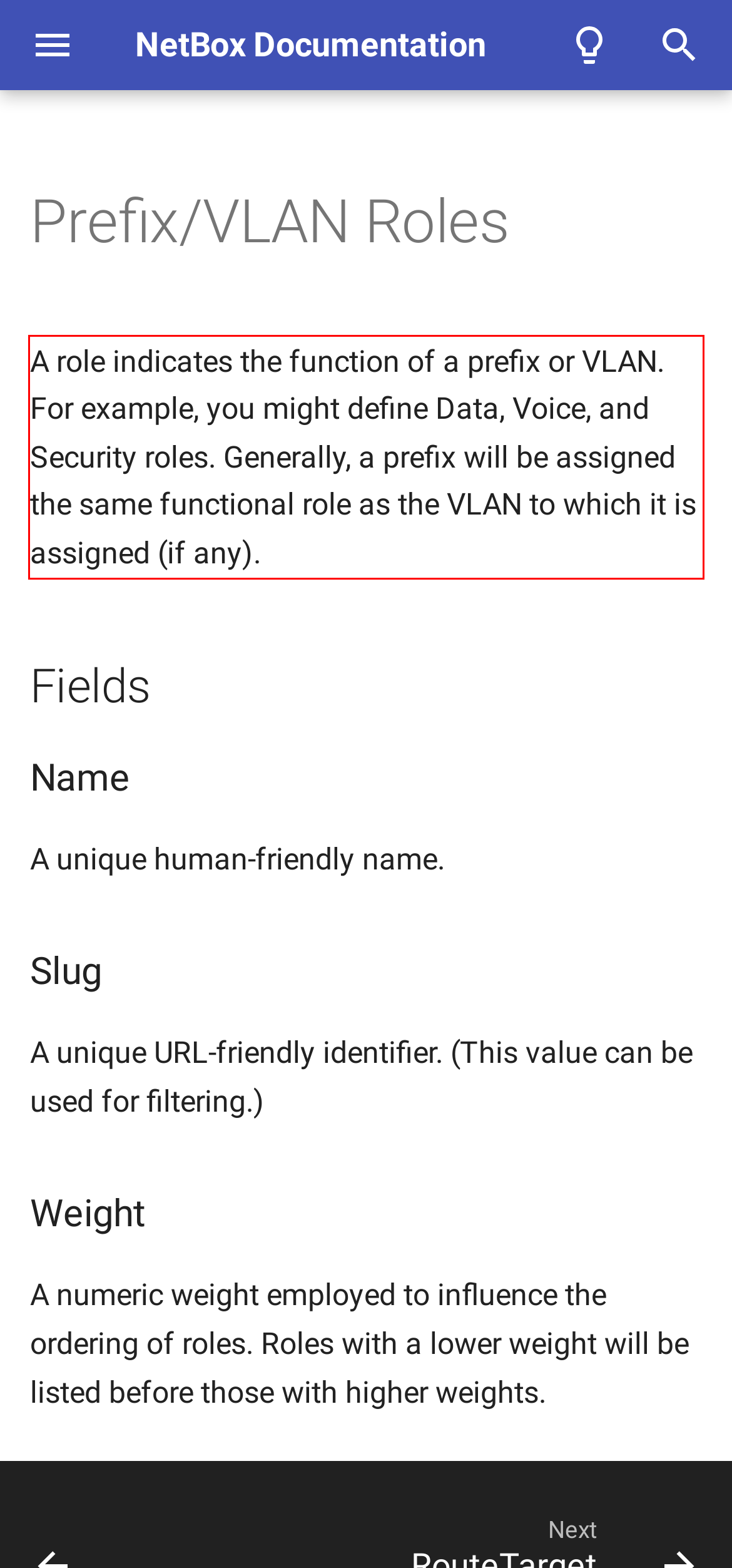Analyze the screenshot of the webpage and extract the text from the UI element that is inside the red bounding box.

A role indicates the function of a prefix or VLAN. For example, you might define Data, Voice, and Security roles. Generally, a prefix will be assigned the same functional role as the VLAN to which it is assigned (if any).